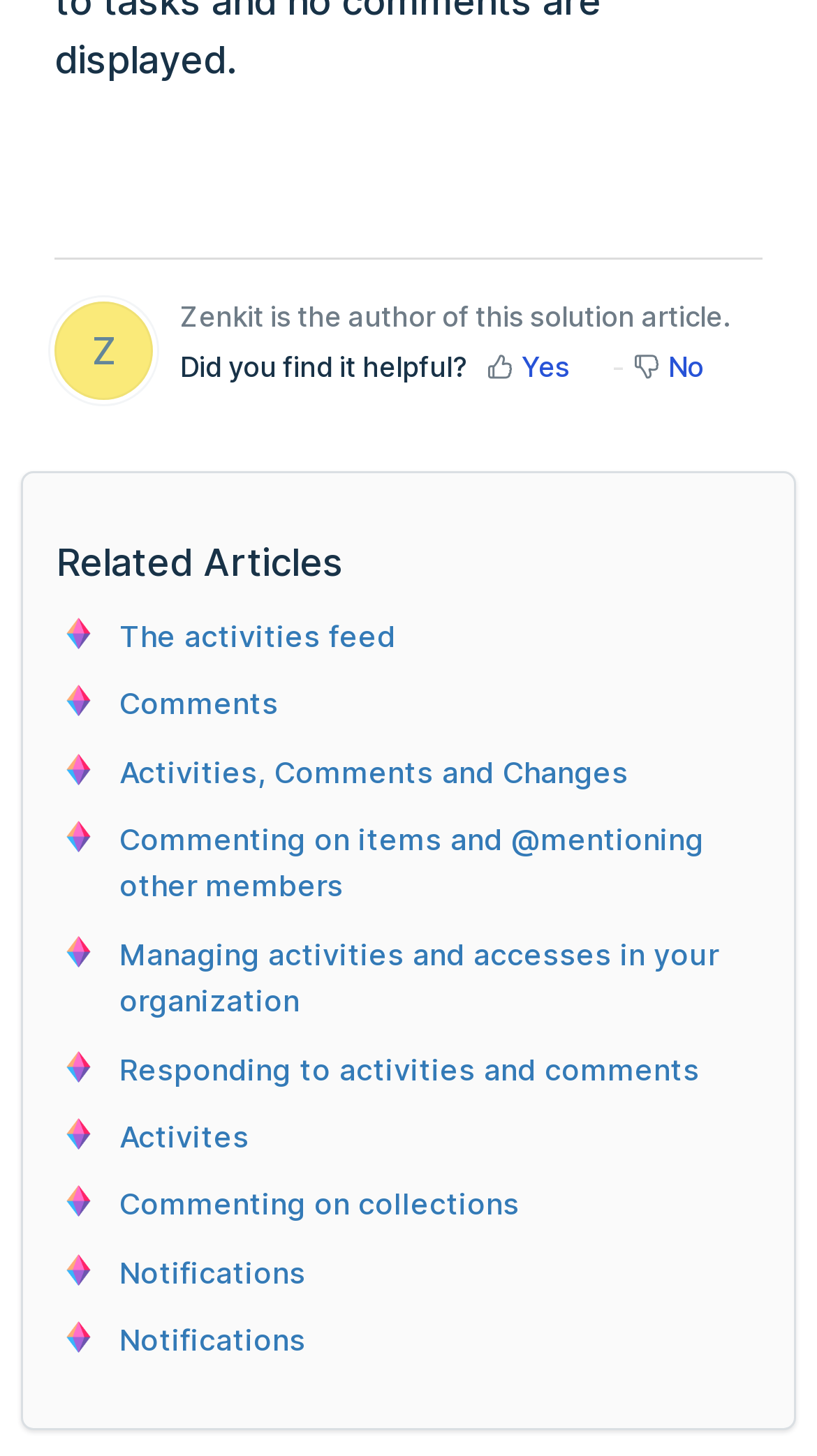Please examine the image and provide a detailed answer to the question: Who is the author of this solution article?

The answer can be found in the StaticText element with the text 'Zenkit is the author of this solution article.' which is located at the top of the webpage.